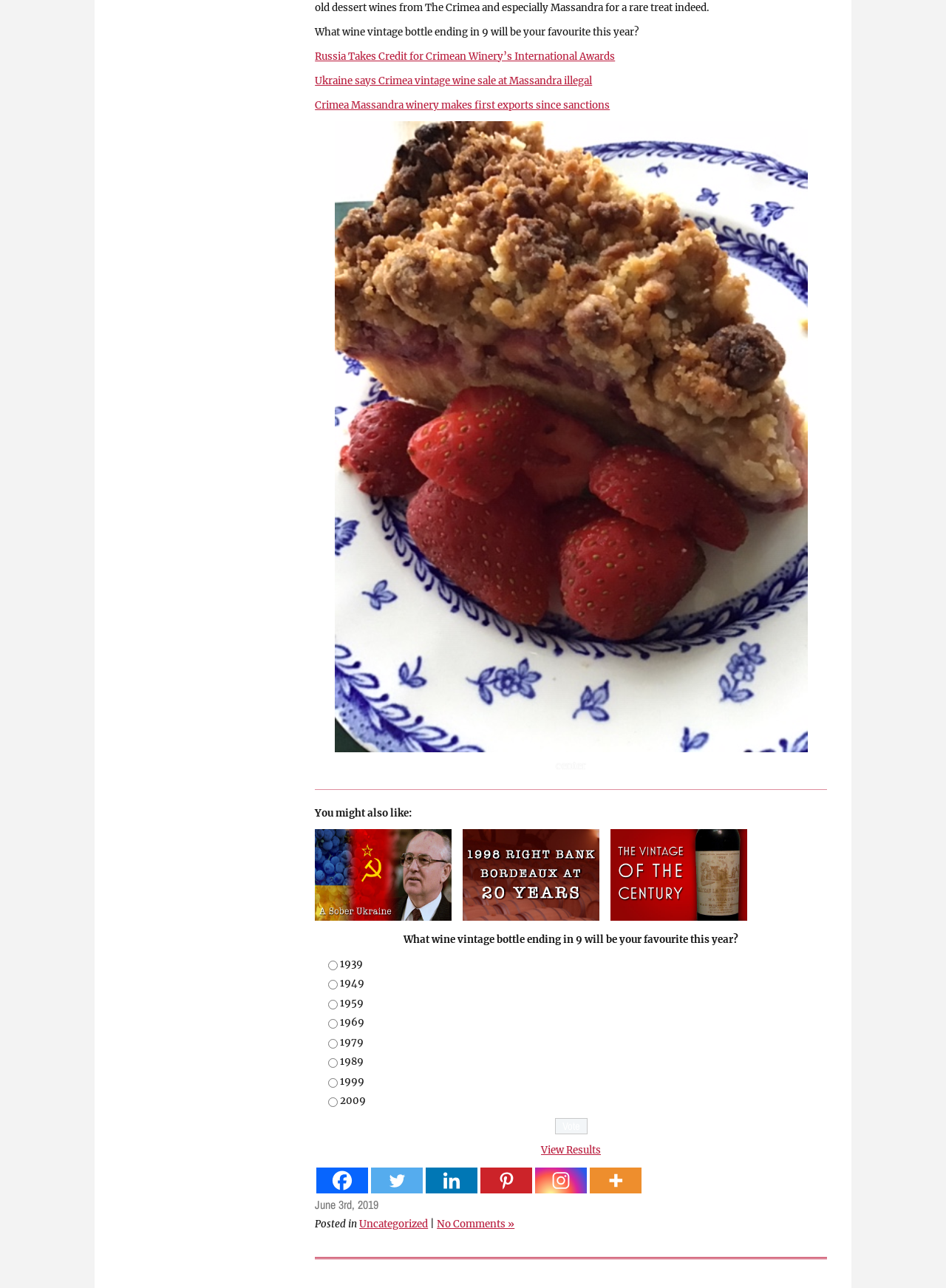Specify the bounding box coordinates of the element's region that should be clicked to achieve the following instruction: "Click on June 2020". The bounding box coordinates consist of four float numbers between 0 and 1, in the format [left, top, right, bottom].

[0.136, 0.011, 0.182, 0.023]